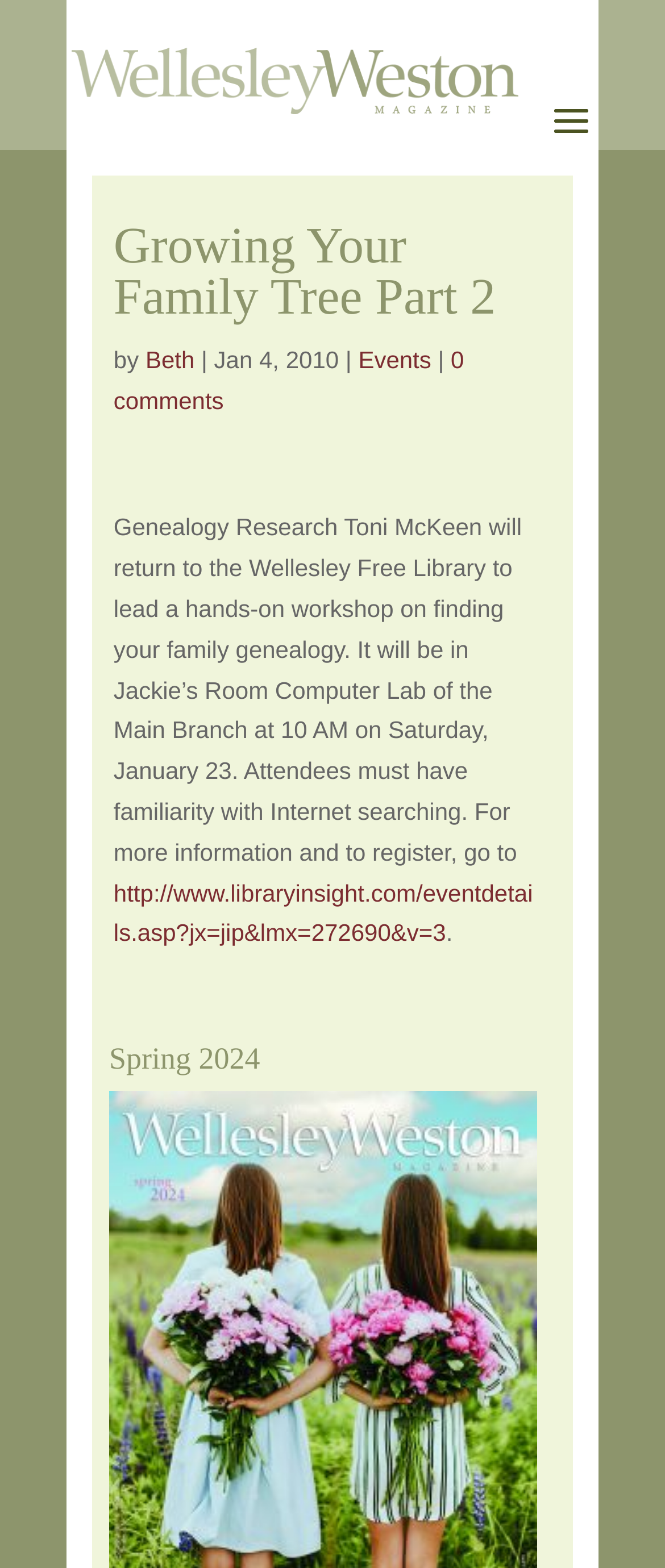Please examine the image and answer the question with a detailed explanation:
What is the author of the article?

I found the answer by reading the article metadata, which states 'by Beth'.